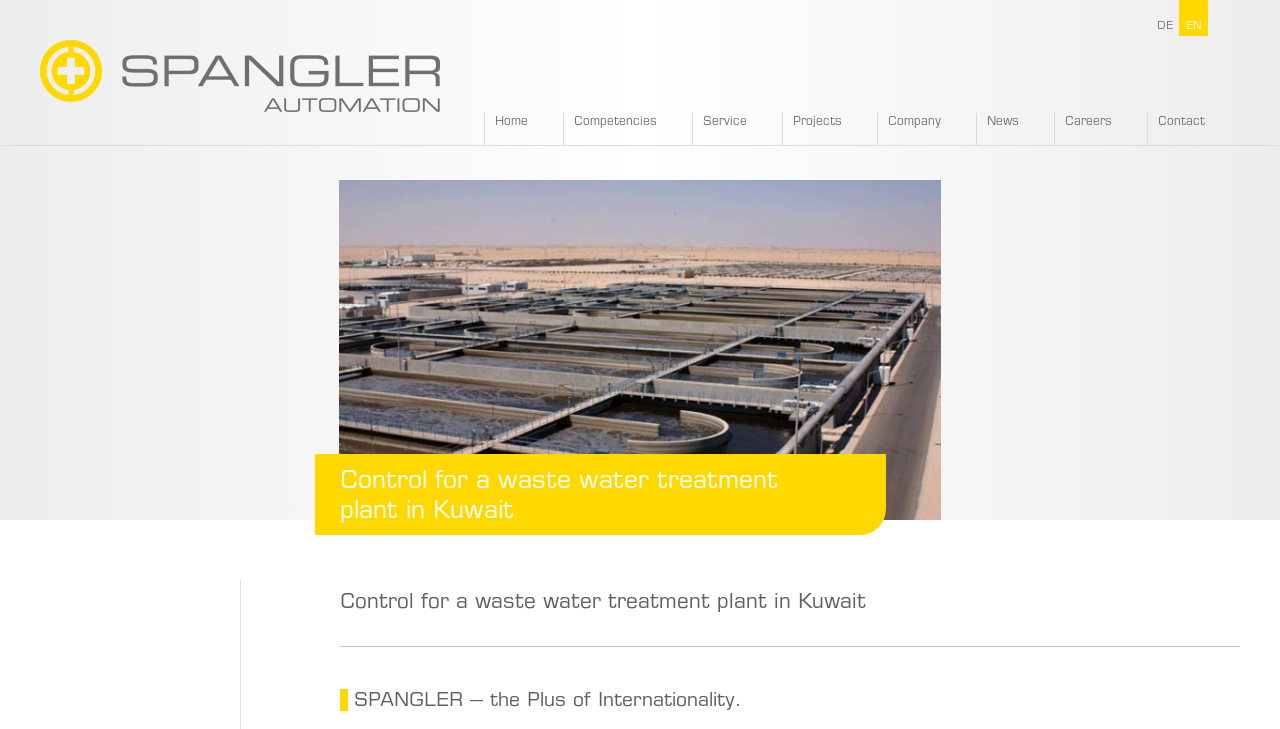Determine the bounding box coordinates for the clickable element to execute this instruction: "explore careers". Provide the coordinates as four float numbers between 0 and 1, i.e., [left, top, right, bottom].

[0.824, 0.155, 0.896, 0.199]